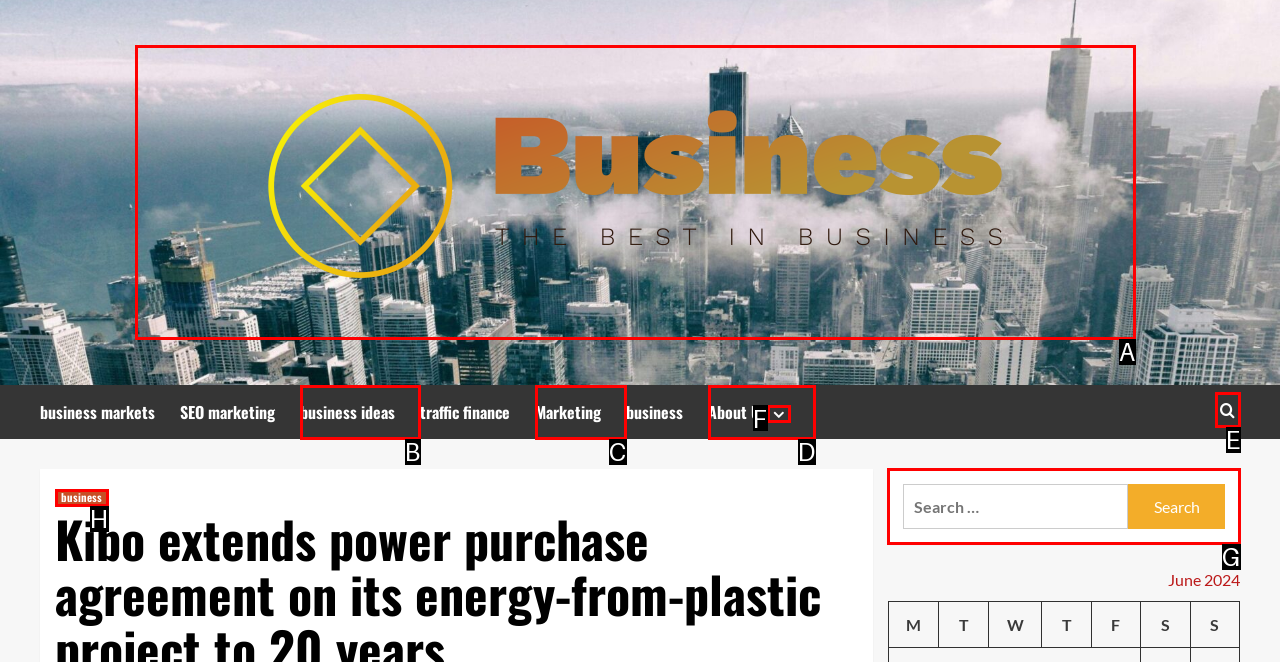Select the letter of the UI element you need to click to complete this task: Search for something.

G